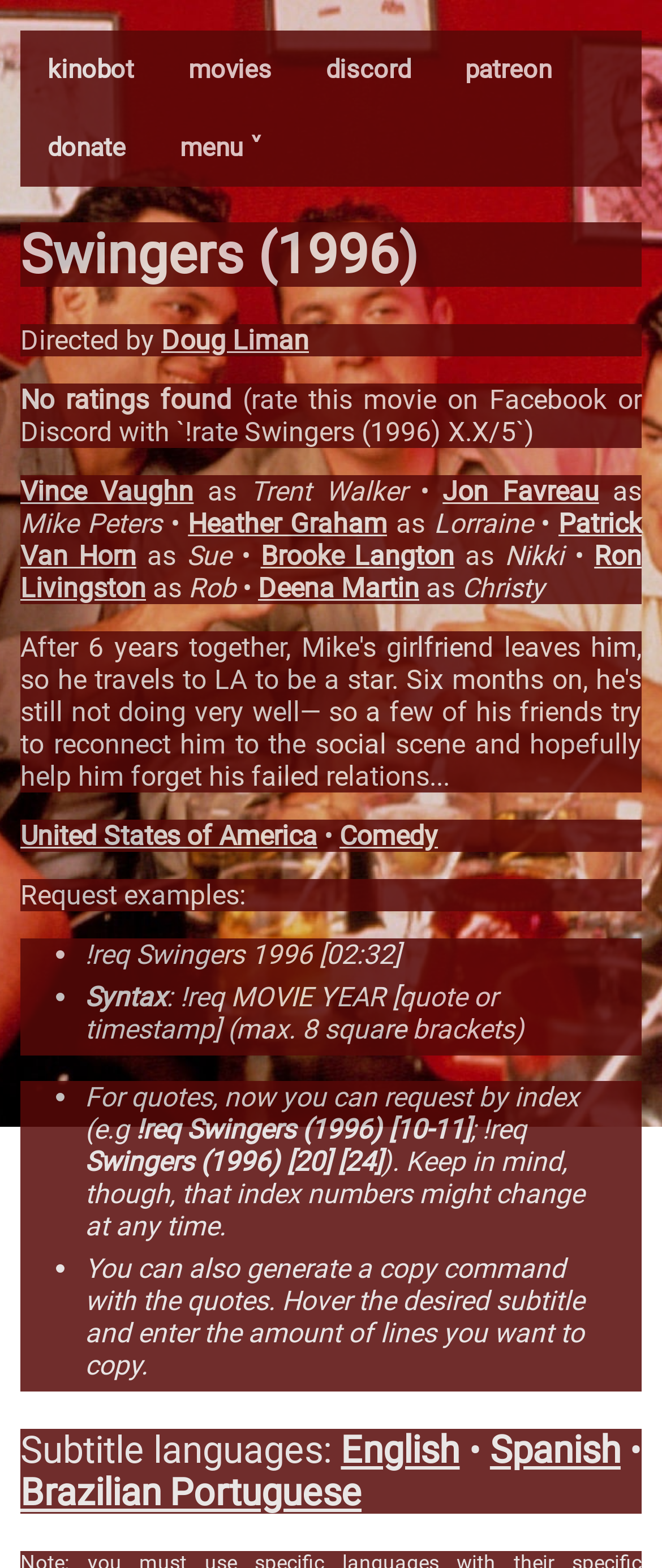Identify the bounding box for the UI element that is described as follows: "Brazilian Portuguese".

[0.031, 0.939, 0.546, 0.966]